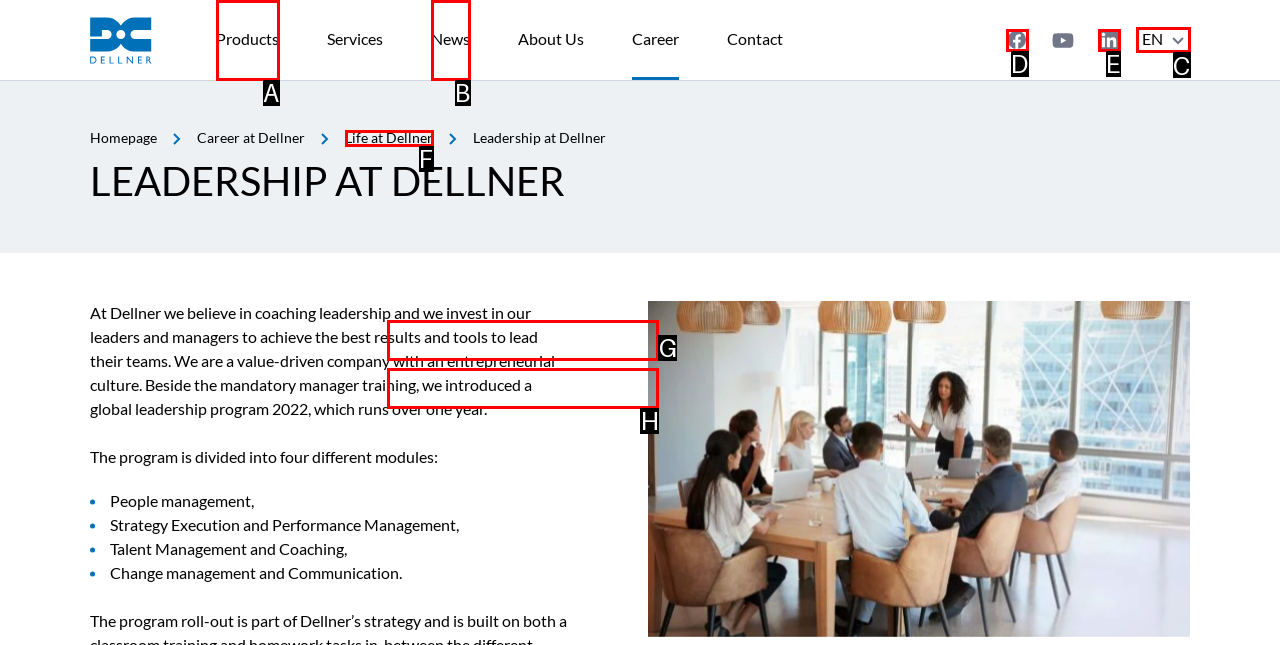Identify the HTML element to click to execute this task: Generate ActionScript code Respond with the letter corresponding to the proper option.

None